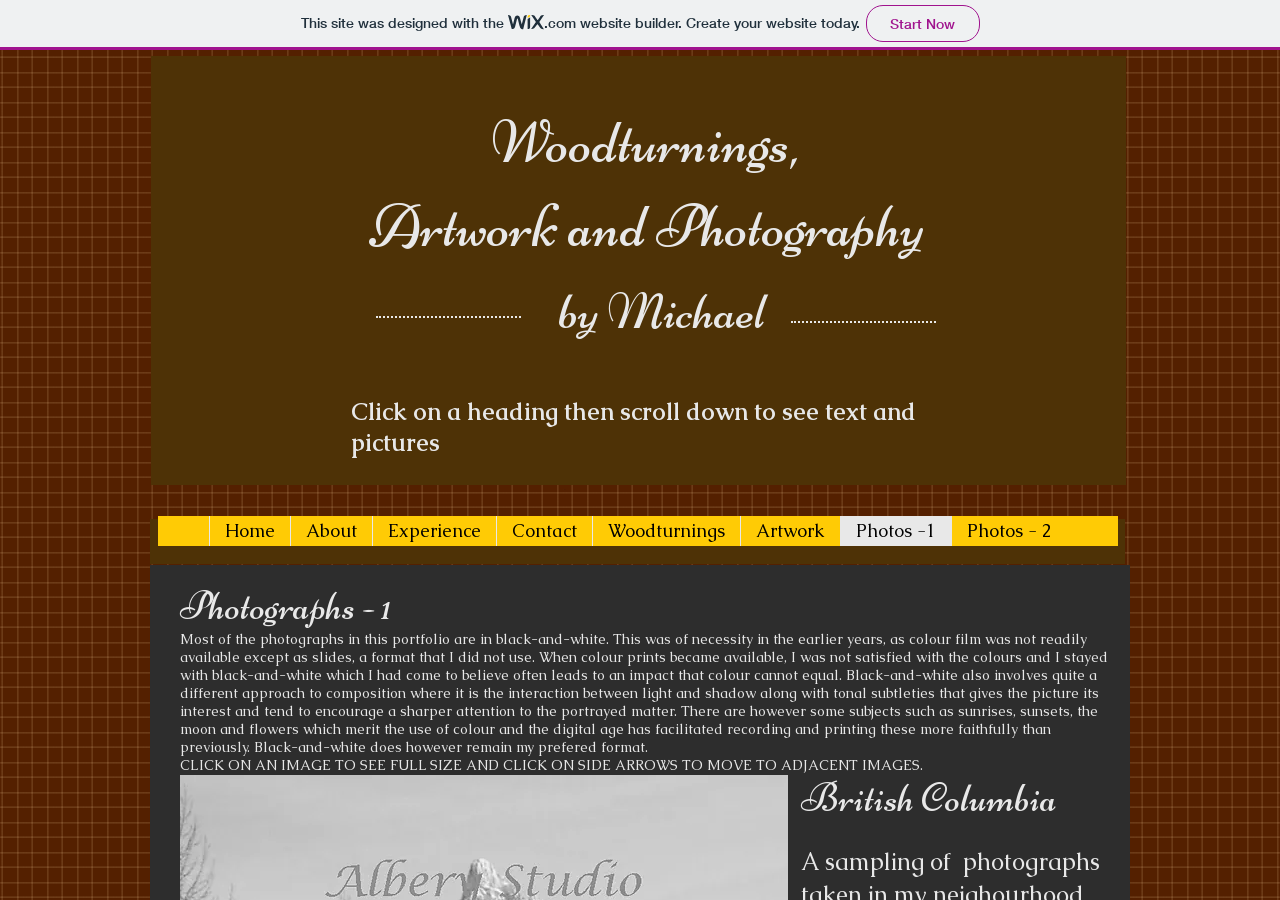Kindly determine the bounding box coordinates of the area that needs to be clicked to fulfill this instruction: "Explore 'Woodturnings' photographs".

[0.462, 0.573, 0.578, 0.606]